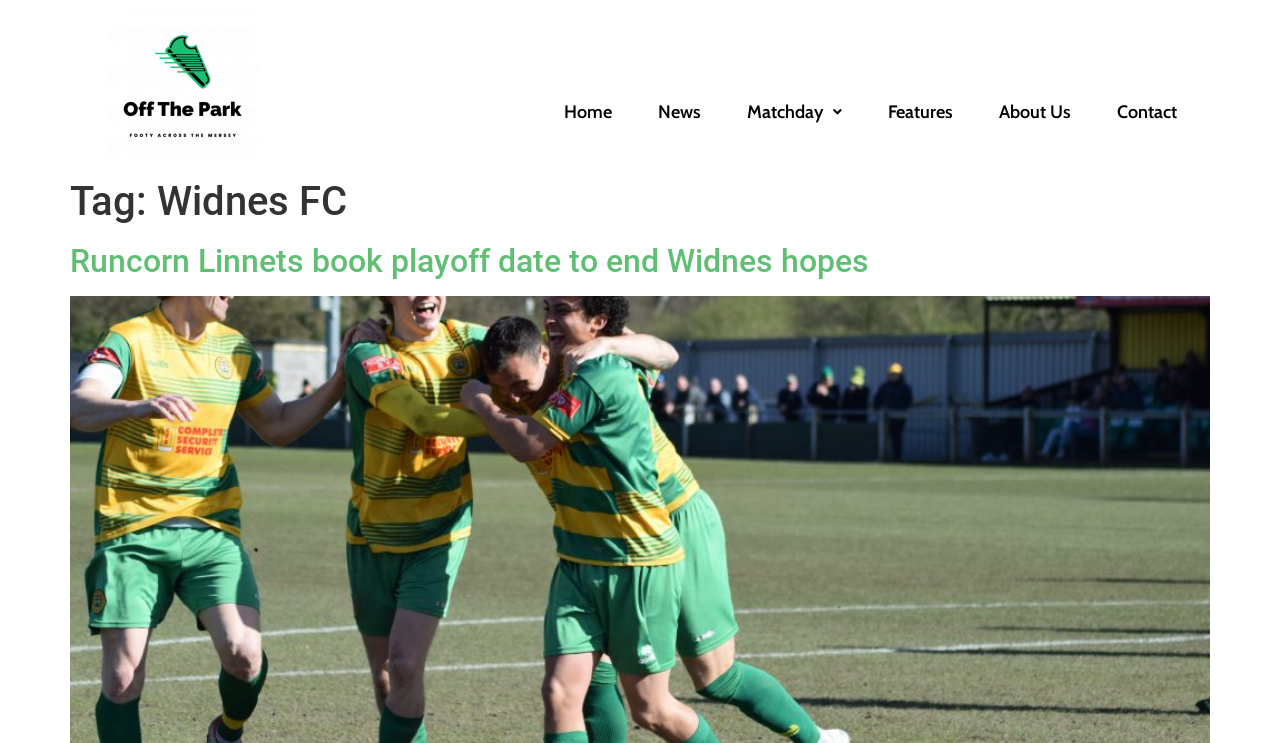Please answer the following question using a single word or phrase: 
Is the 'Matchday' menu expanded?

No